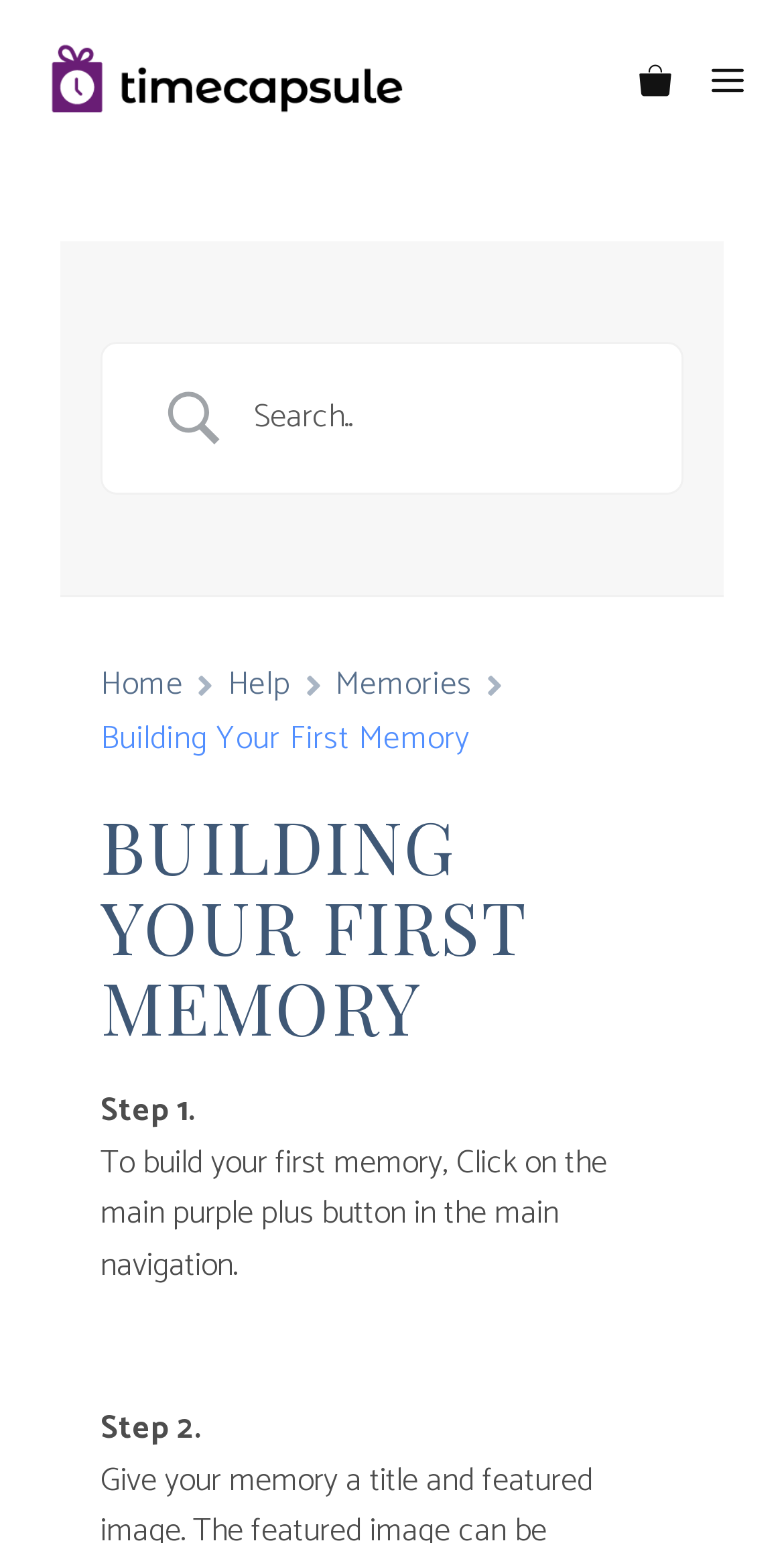Locate the bounding box coordinates of the area you need to click to fulfill this instruction: 'Click on the Timecapsule link'. The coordinates must be in the form of four float numbers ranging from 0 to 1: [left, top, right, bottom].

[0.026, 0.0, 0.552, 0.104]